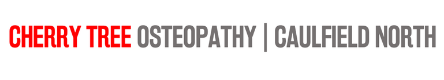Answer the question in a single word or phrase:
What is the focus of the practice?

Osteopathic services